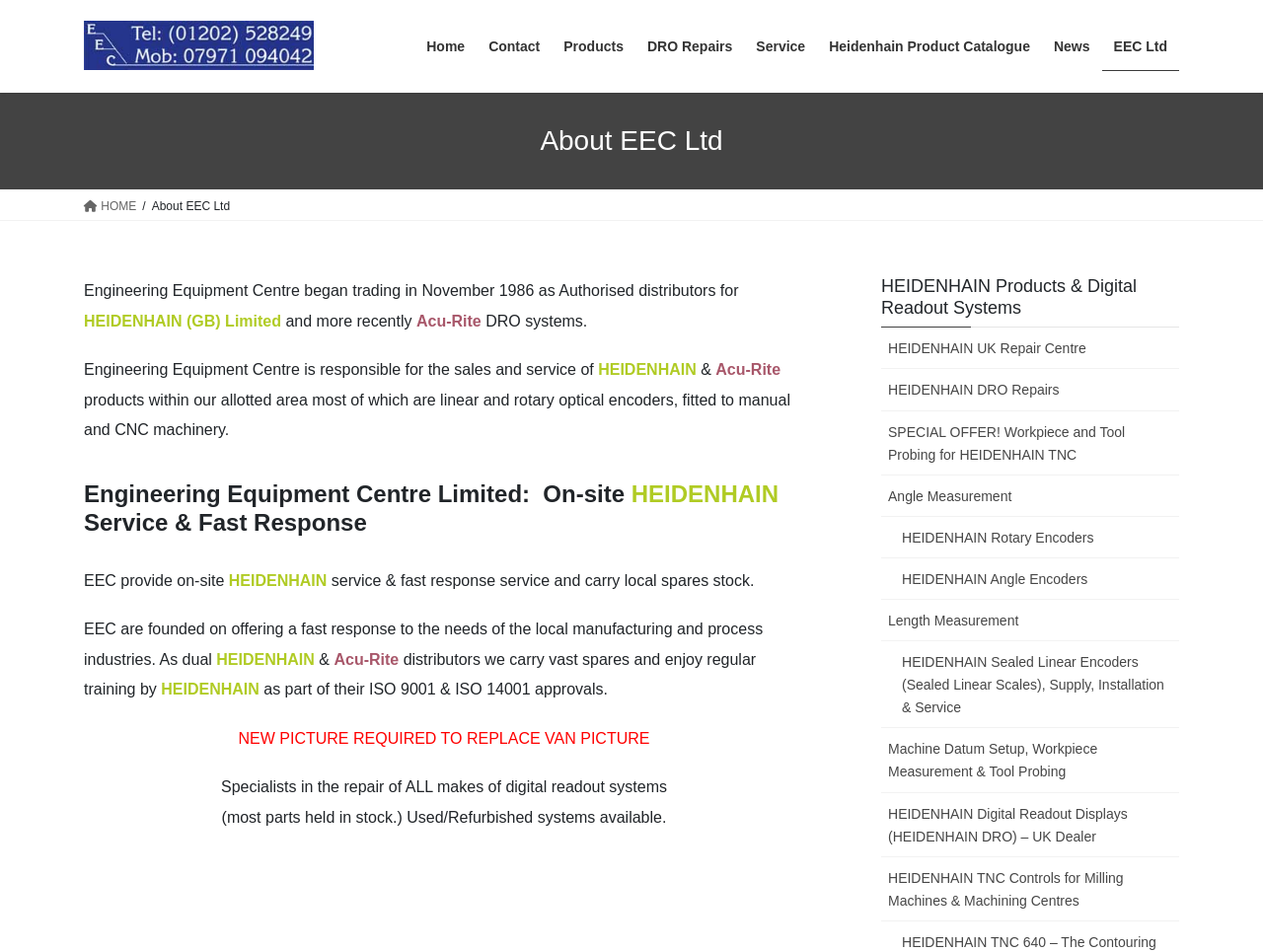Locate the bounding box coordinates of the segment that needs to be clicked to meet this instruction: "Learn about EEC Ltd".

[0.809, 0.073, 0.997, 0.121]